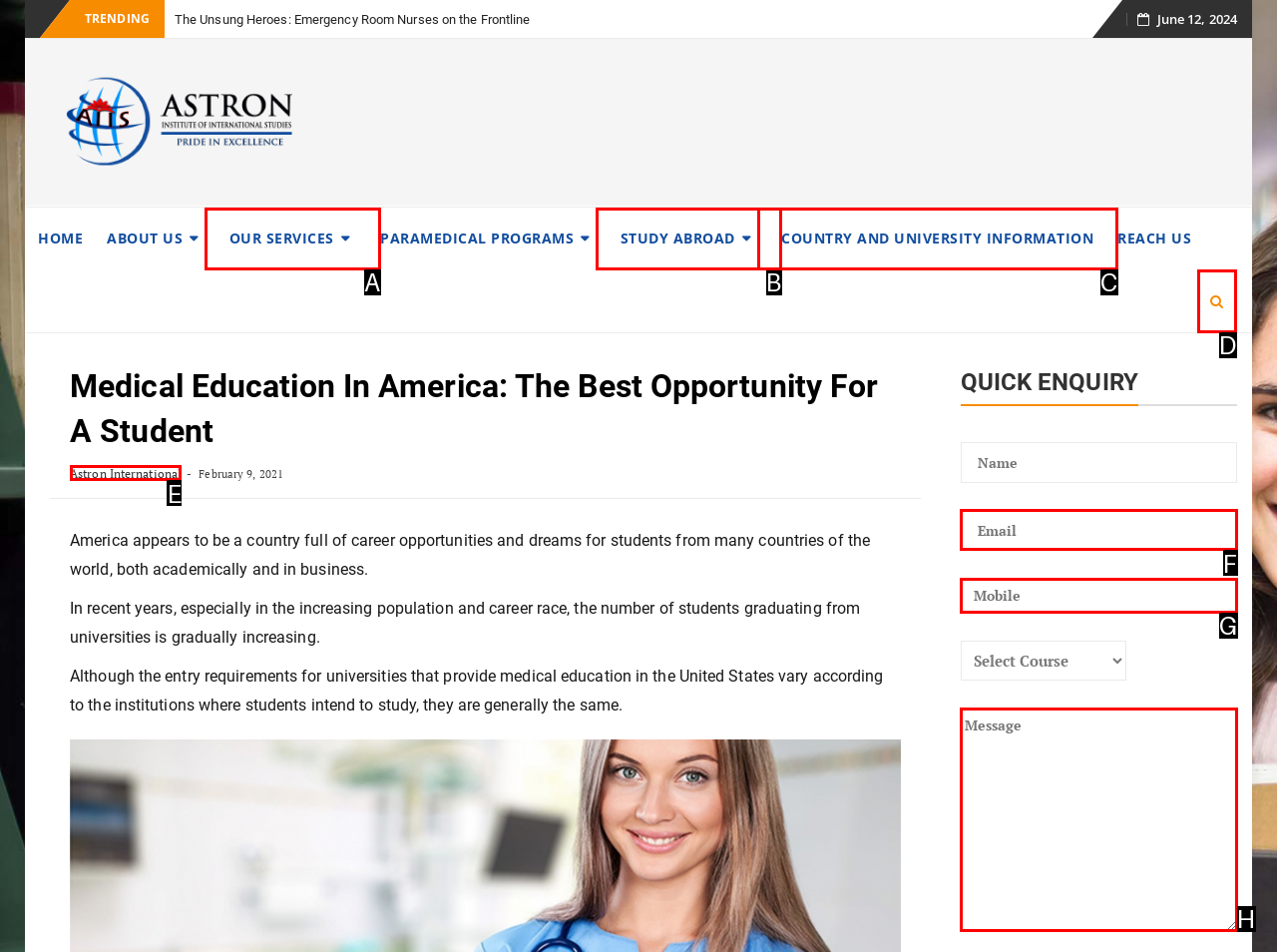Choose the letter that corresponds to the correct button to accomplish the task: Click the 'Astron International' link
Reply with the letter of the correct selection only.

E